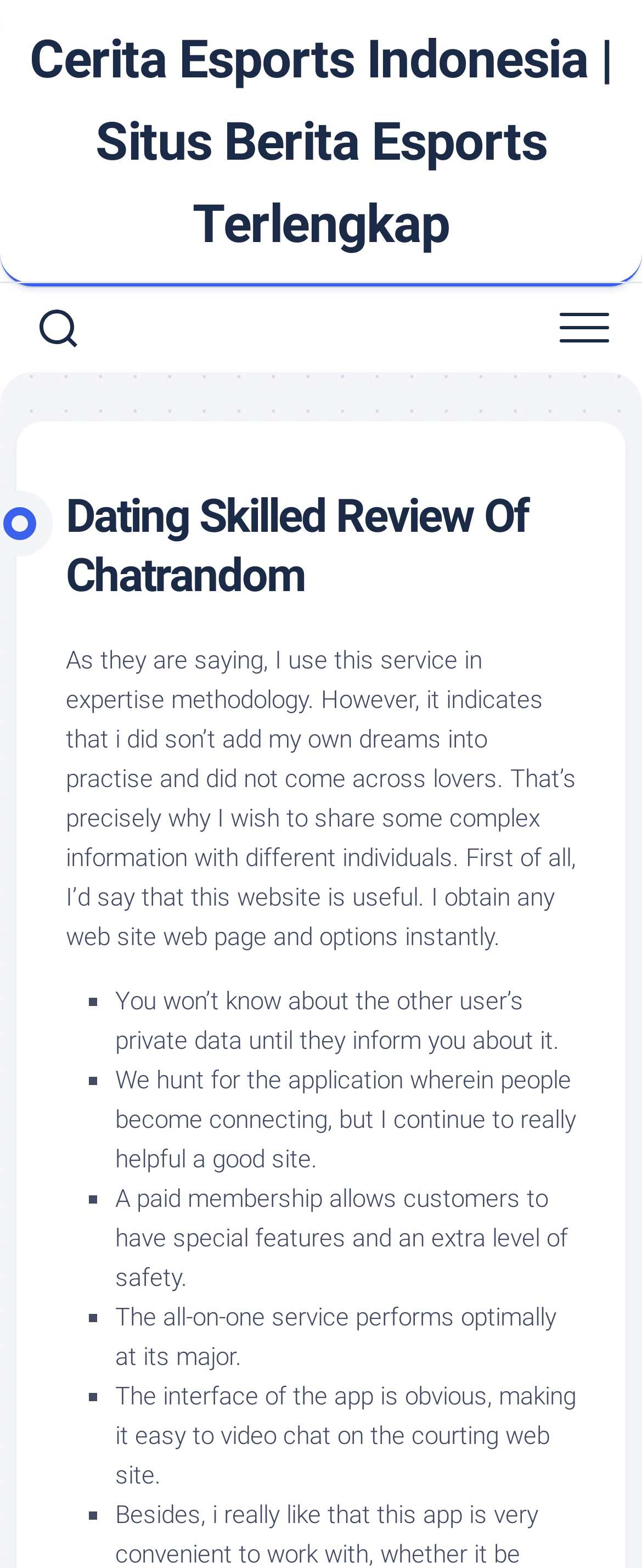Provide an in-depth caption for the elements present on the webpage.

The webpage is a review of Chatrandom, a dating service, on a website called Cerita Esports Indonesia. At the top of the page, there is a link to the website's homepage, followed by two buttons on the right side. Below these elements, there is a header section with a heading that reads "Dating Skilled Review Of Chatrandom". 

Under the header, there is a block of text that summarizes the reviewer's experience with the service, mentioning that it is useful but didn't help them find lovers. The reviewer then shares some key information about the website, presented in a list format with five points. Each point is marked with a bullet (■) and describes a feature of the service, such as the protection of private data, the benefits of a paid membership, and the user-friendly interface of the app. The list takes up most of the page, with each point stacked below the previous one.